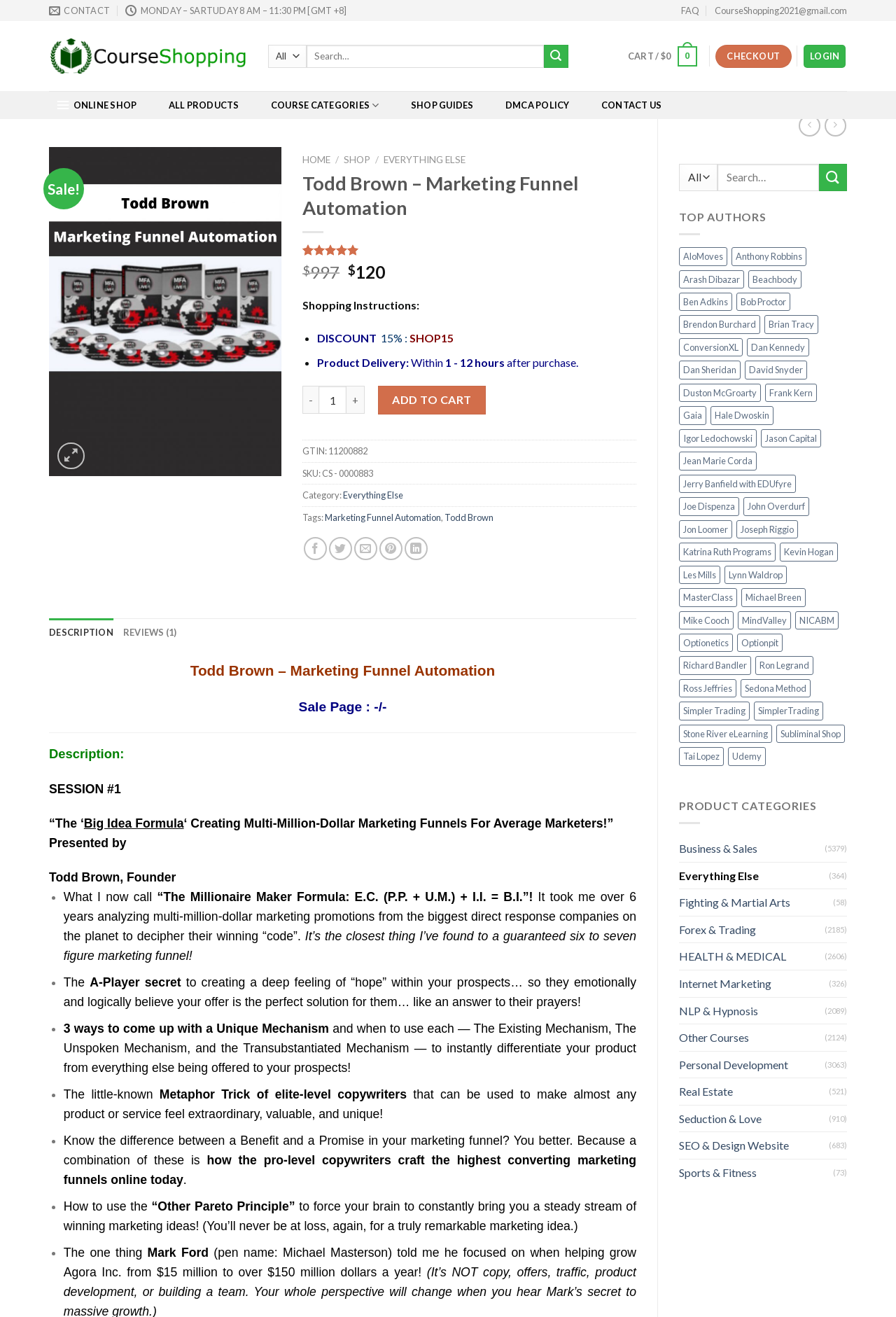How many search boxes are there on the webpage?
Based on the content of the image, thoroughly explain and answer the question.

I found two search boxes on the webpage, one at the top and one in the middle of the page, both with the label 'Search for:'.